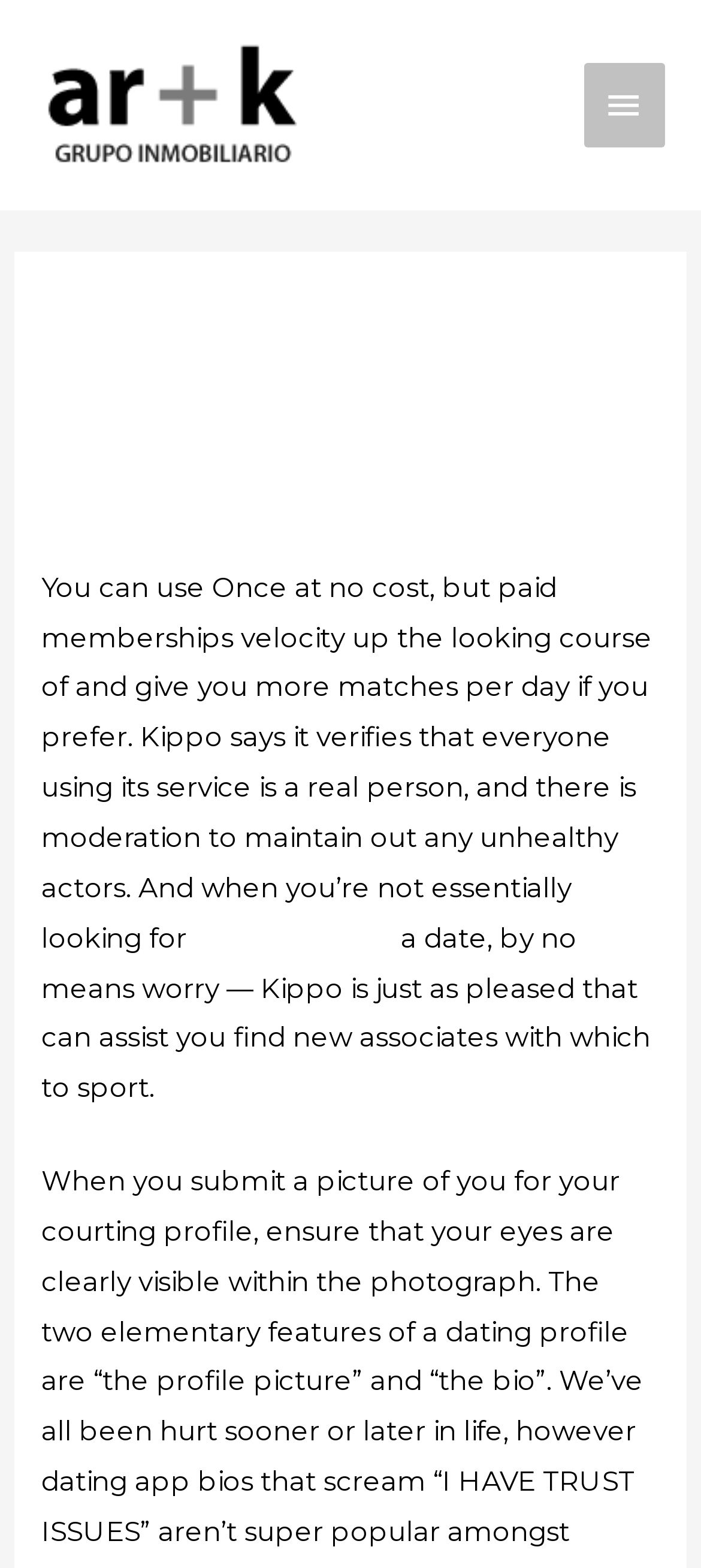What is the main menu button?
Provide an in-depth and detailed answer to the question.

The main menu button is a button element with the text 'MAIN MENU' and an icon '', located at the top right corner of the webpage, with a bounding box coordinate of [0.832, 0.04, 0.949, 0.094].